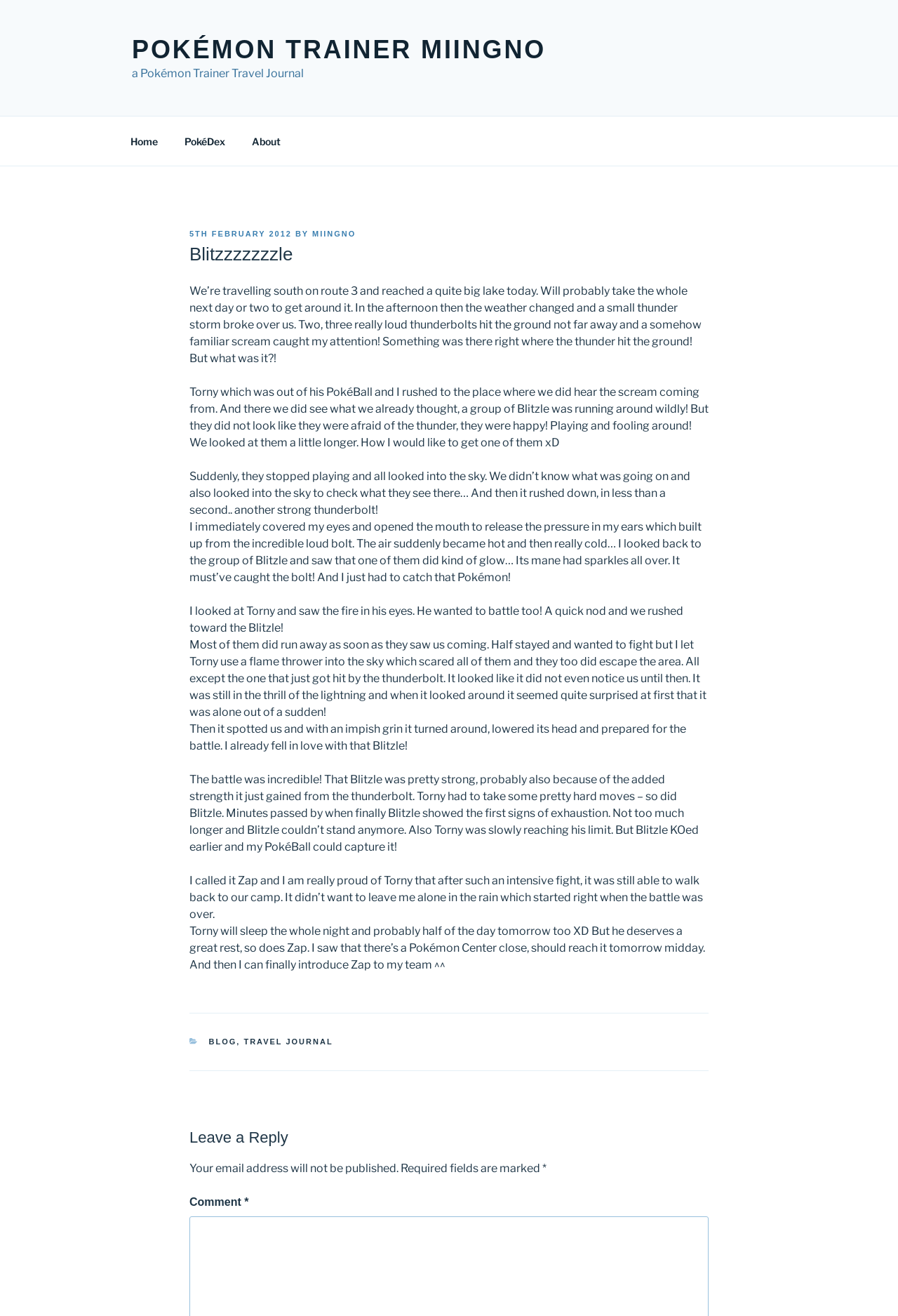What is the purpose of the Pokémon Center mentioned in the text? Look at the image and give a one-word or short phrase answer.

To introduce Zap to the team